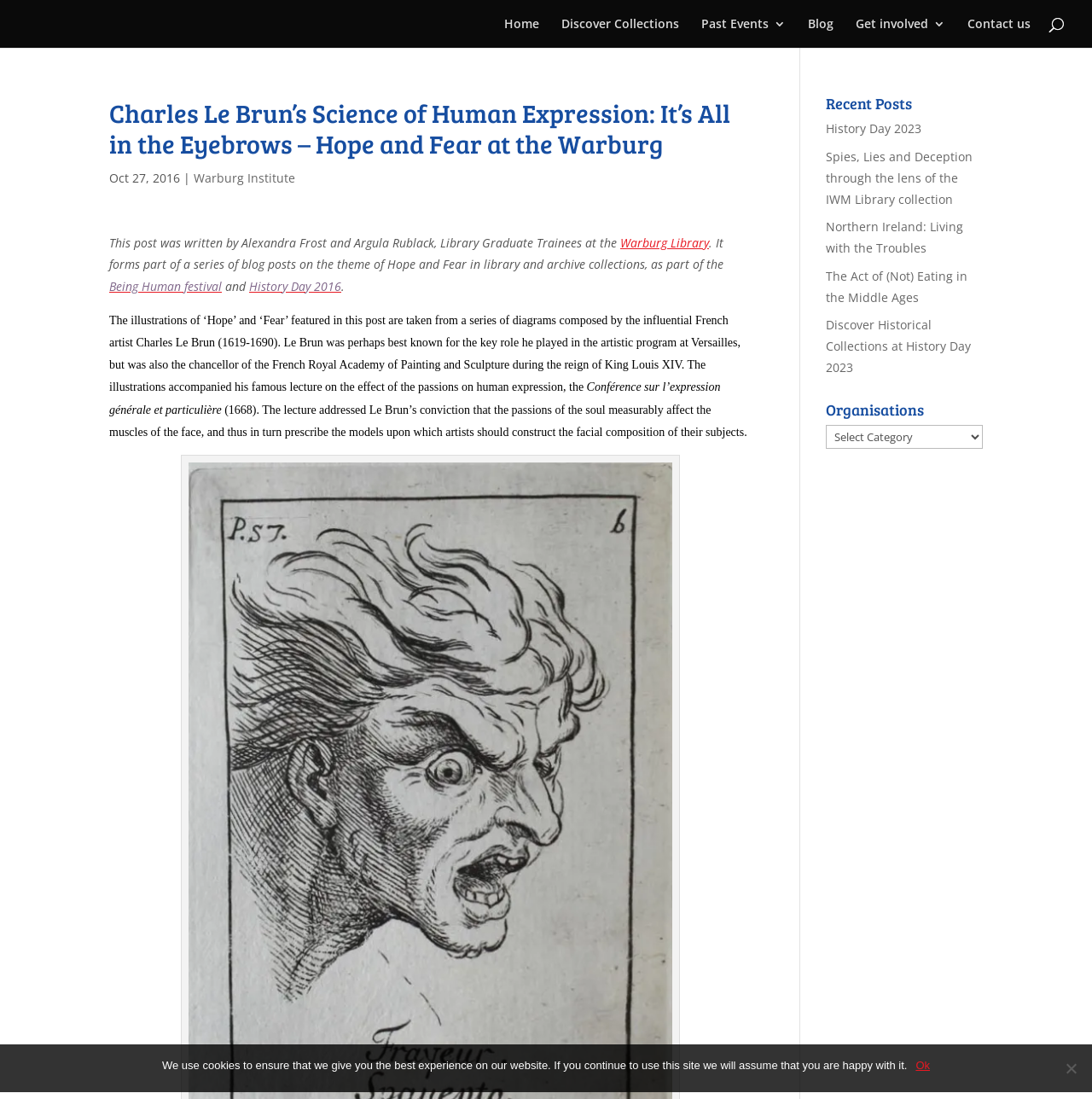Determine the bounding box coordinates of the area to click in order to meet this instruction: "Go to the 'ESPORTS' page".

None